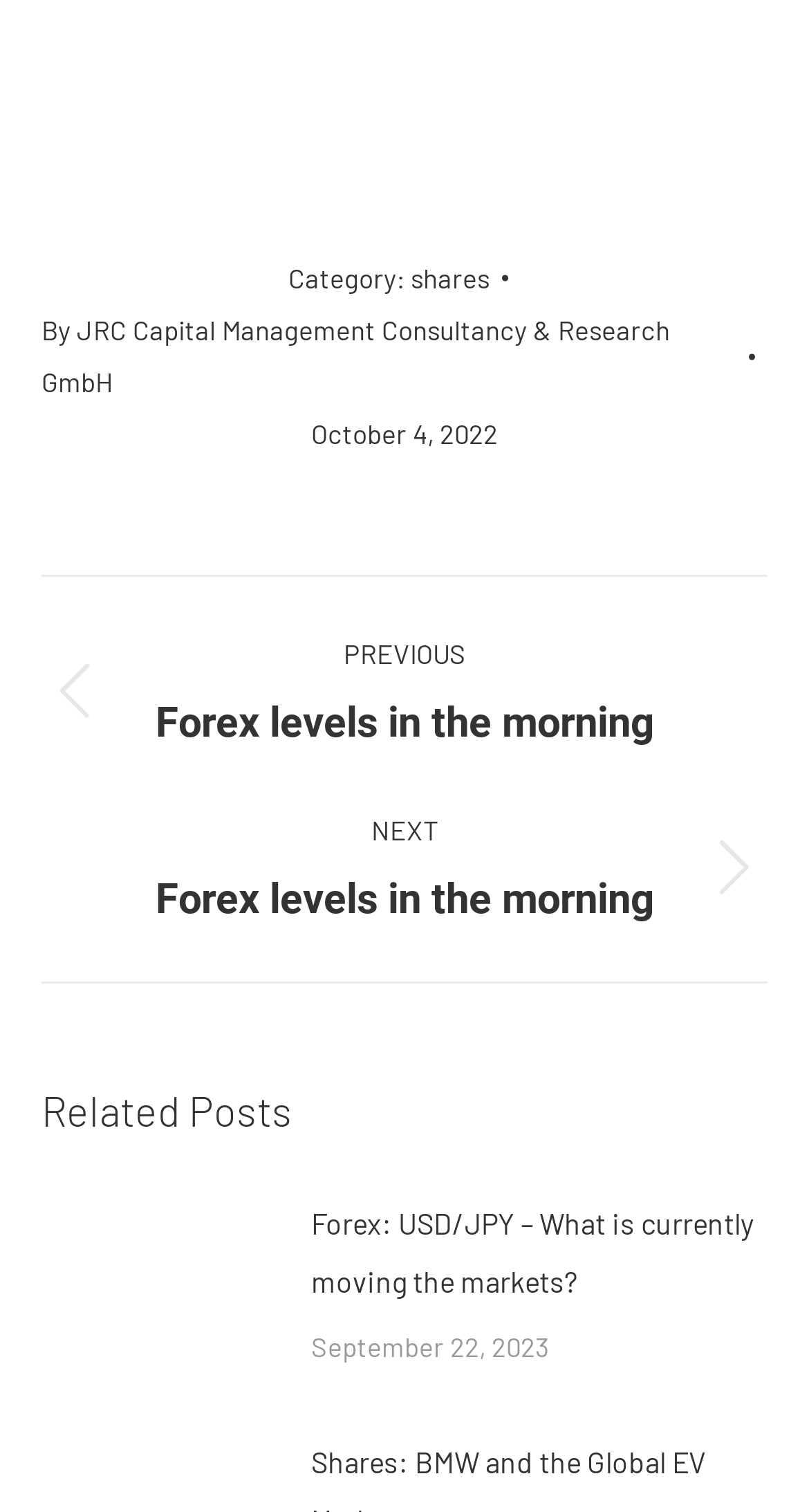Bounding box coordinates are specified in the format (top-left x, top-left y, bottom-right x, bottom-right y). All values are floating point numbers bounded between 0 and 1. Please provide the bounding box coordinate of the region this sentence describes: shares

[0.508, 0.172, 0.605, 0.194]